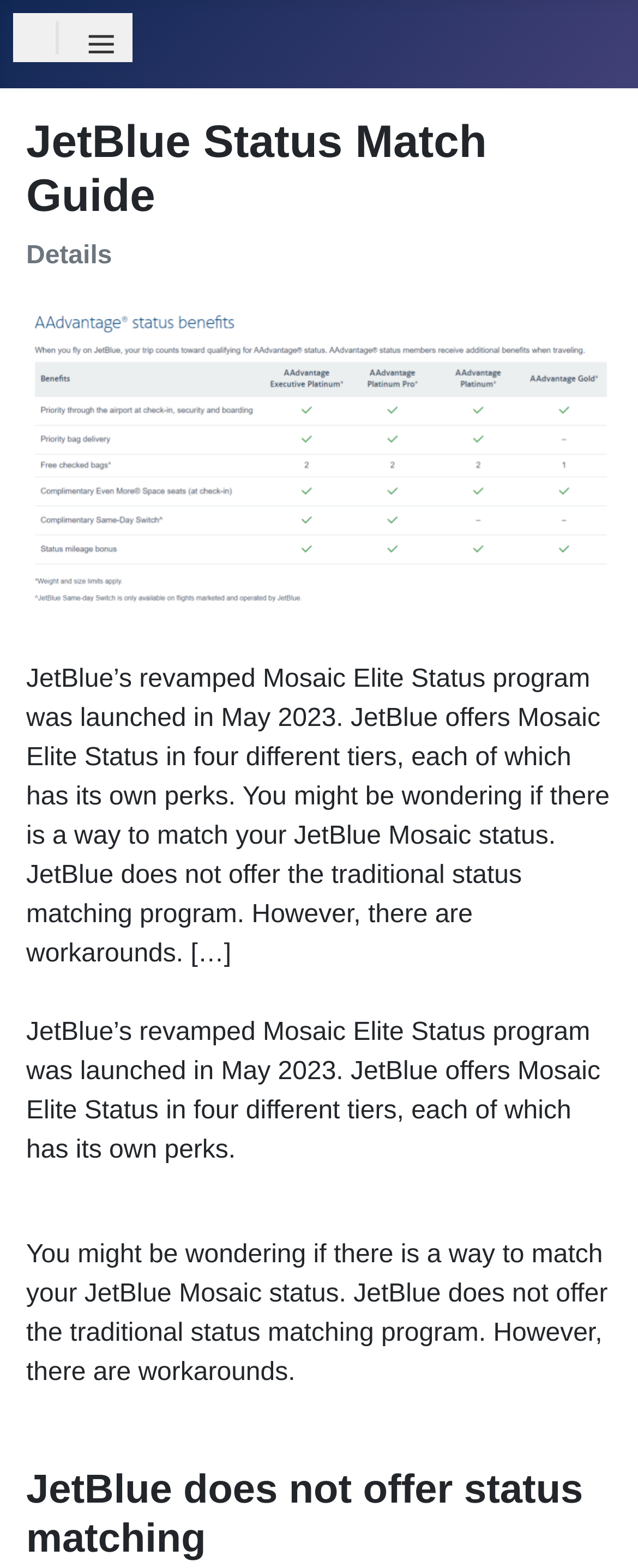Answer the question below using just one word or a short phrase: 
What is the purpose of the image on the webpage?

Illustration